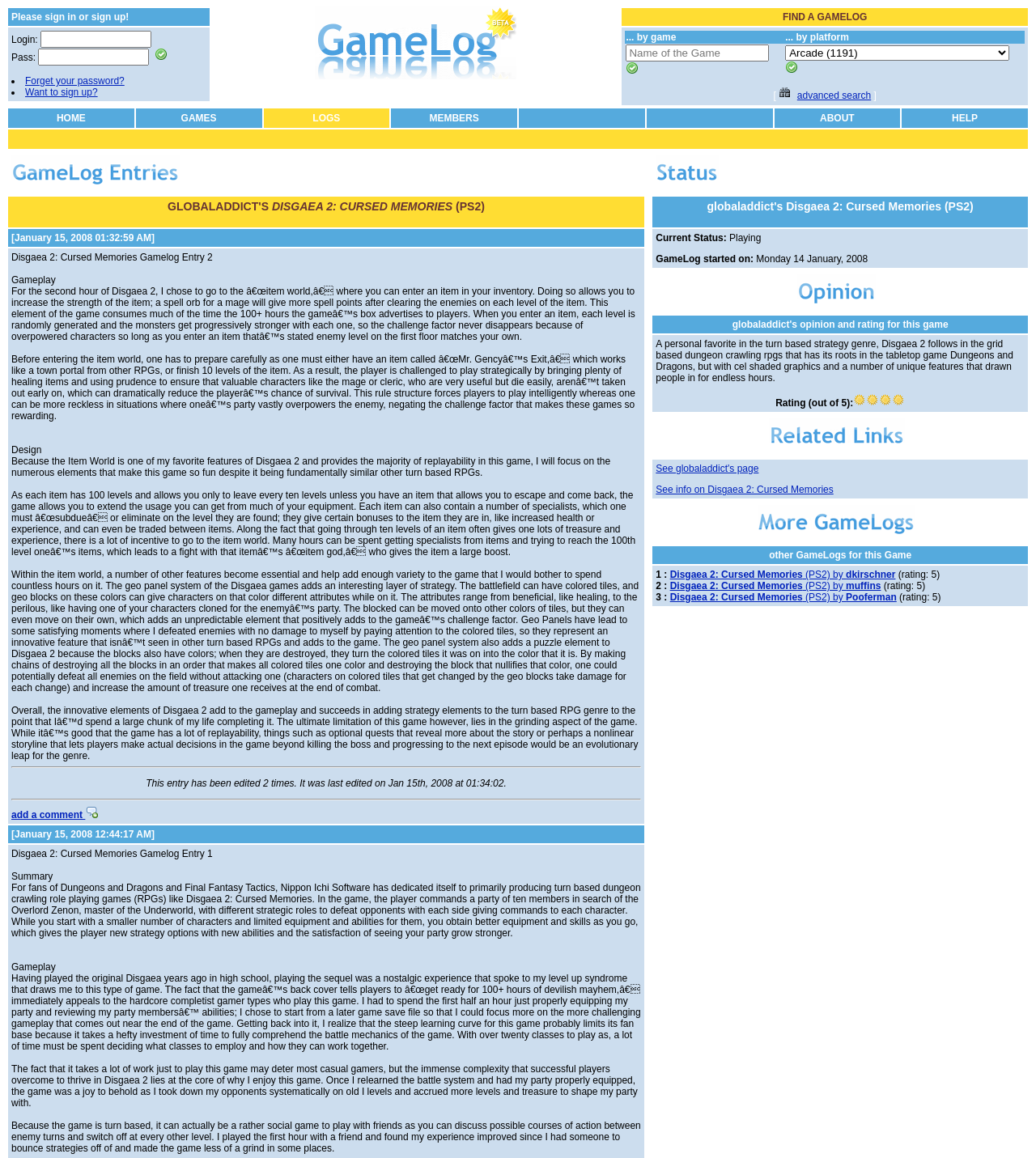What is the function of 'Mr. Gency's Exit' in Disgaea 2?
Answer the question with just one word or phrase using the image.

Town portal